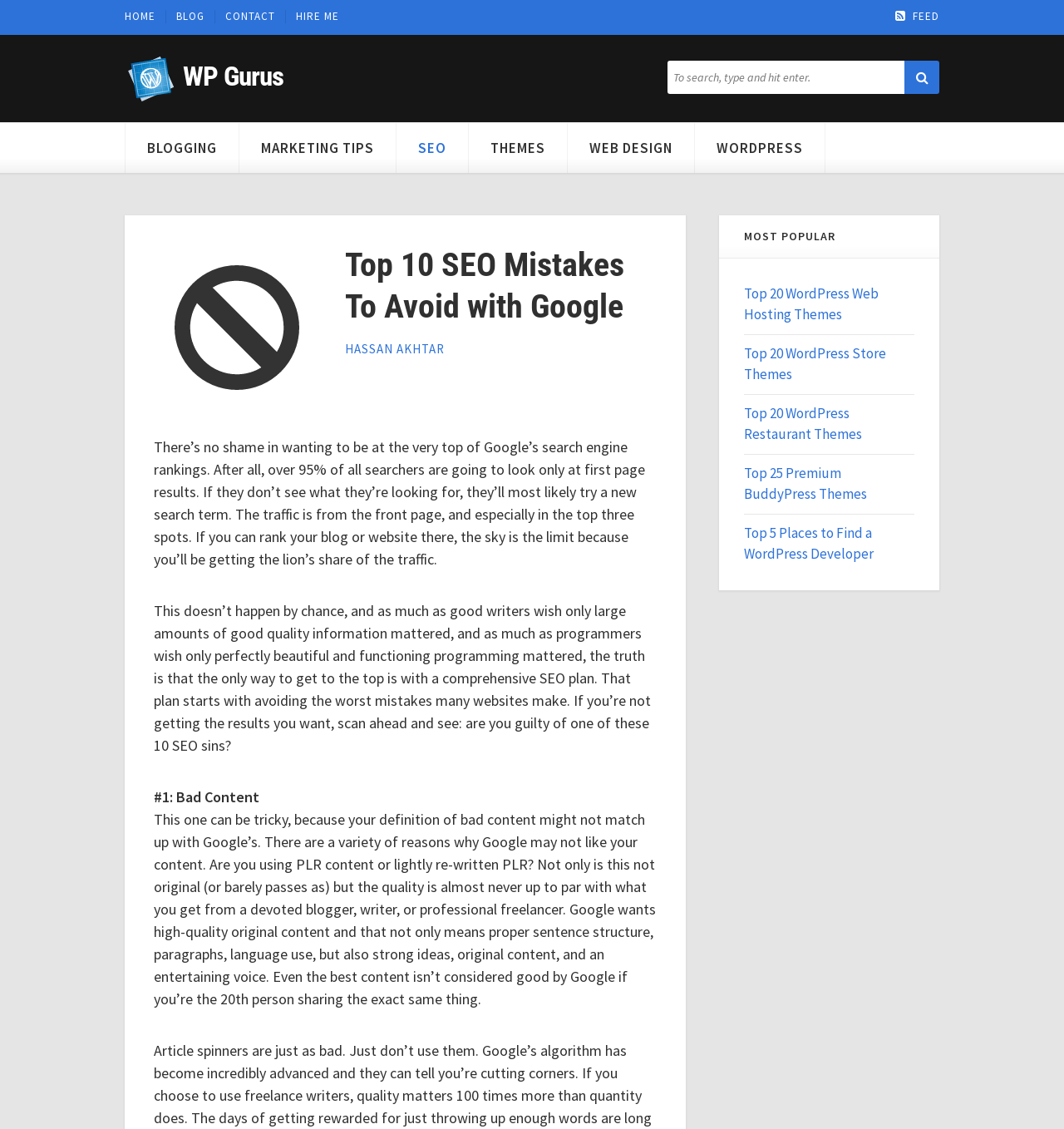Please identify the bounding box coordinates of the element I need to click to follow this instruction: "Click the link to learn about Load turning devices for KFCS-RVE Electric".

None